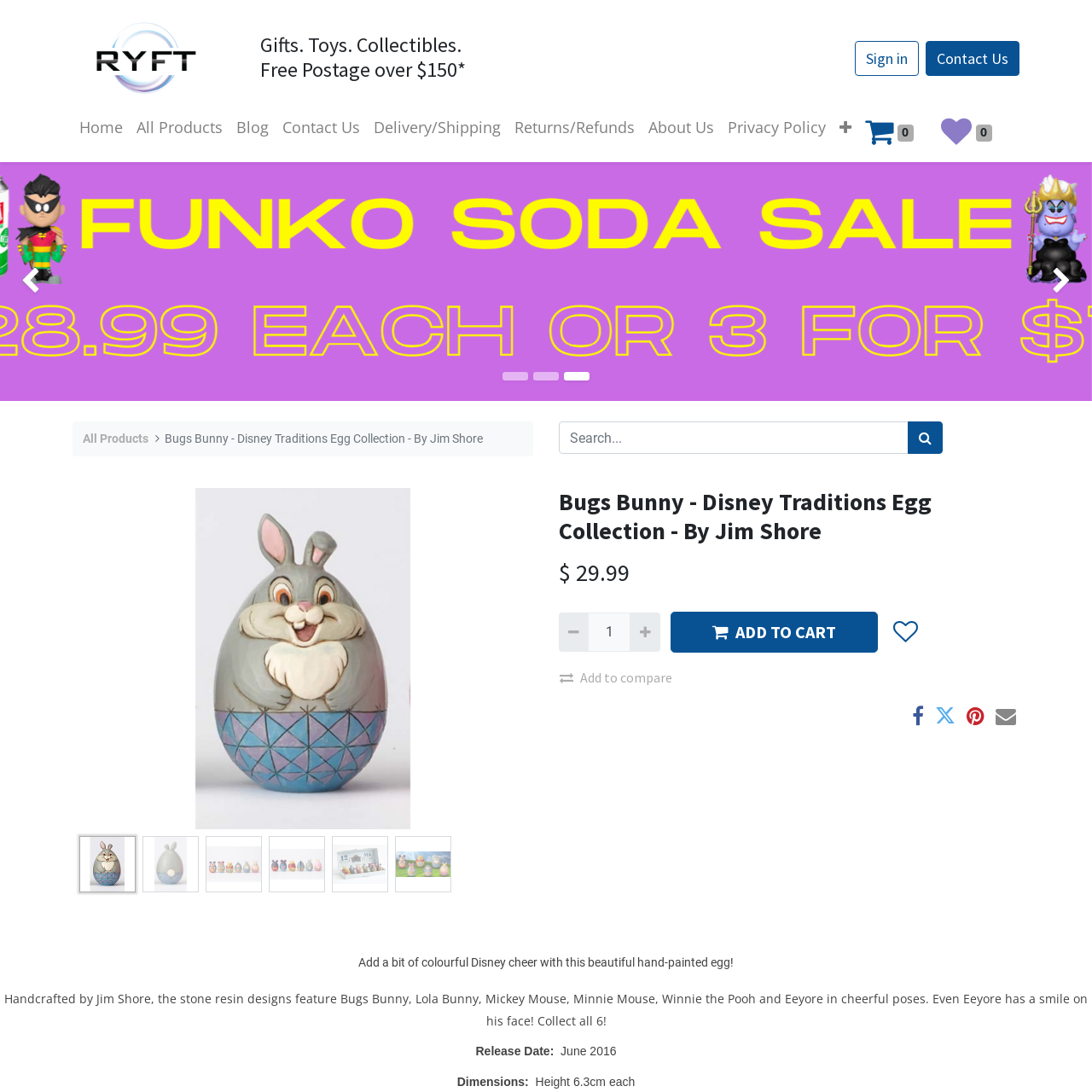Please find the bounding box for the following UI element description. Provide the coordinates in (top-left x, top-left y, bottom-right x, bottom-right y) format, with values between 0 and 1: Sign in

[0.783, 0.037, 0.841, 0.069]